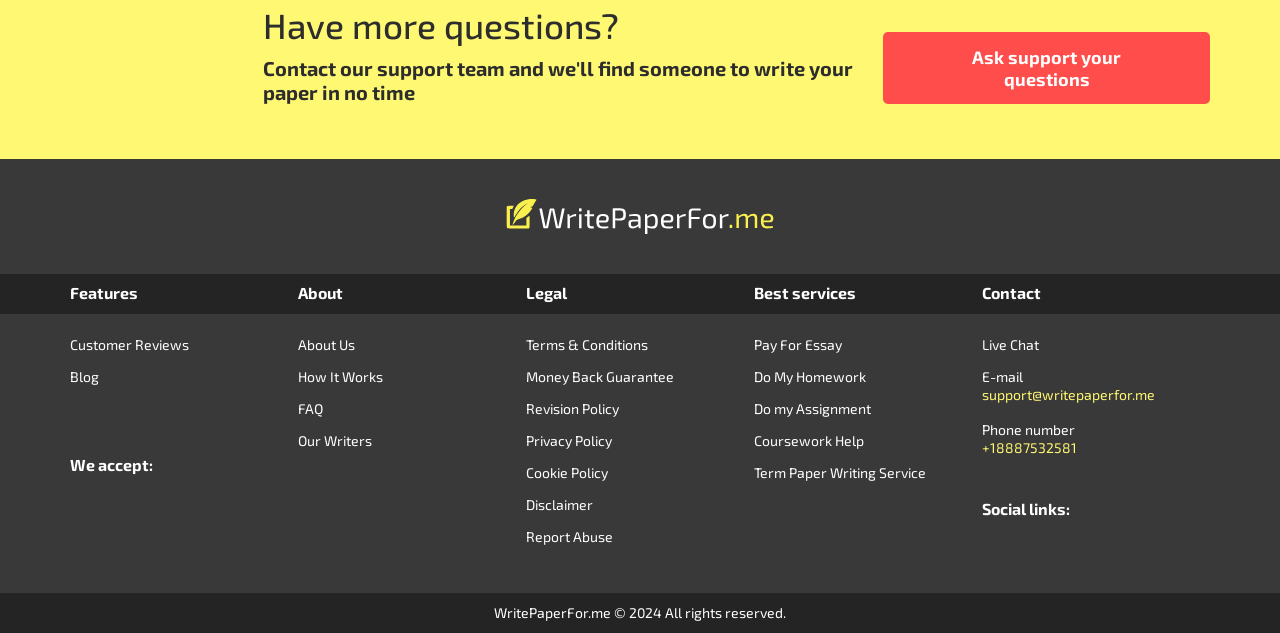Find the bounding box coordinates of the element you need to click on to perform this action: 'View customer reviews'. The coordinates should be represented by four float values between 0 and 1, in the format [left, top, right, bottom].

[0.055, 0.519, 0.233, 0.57]